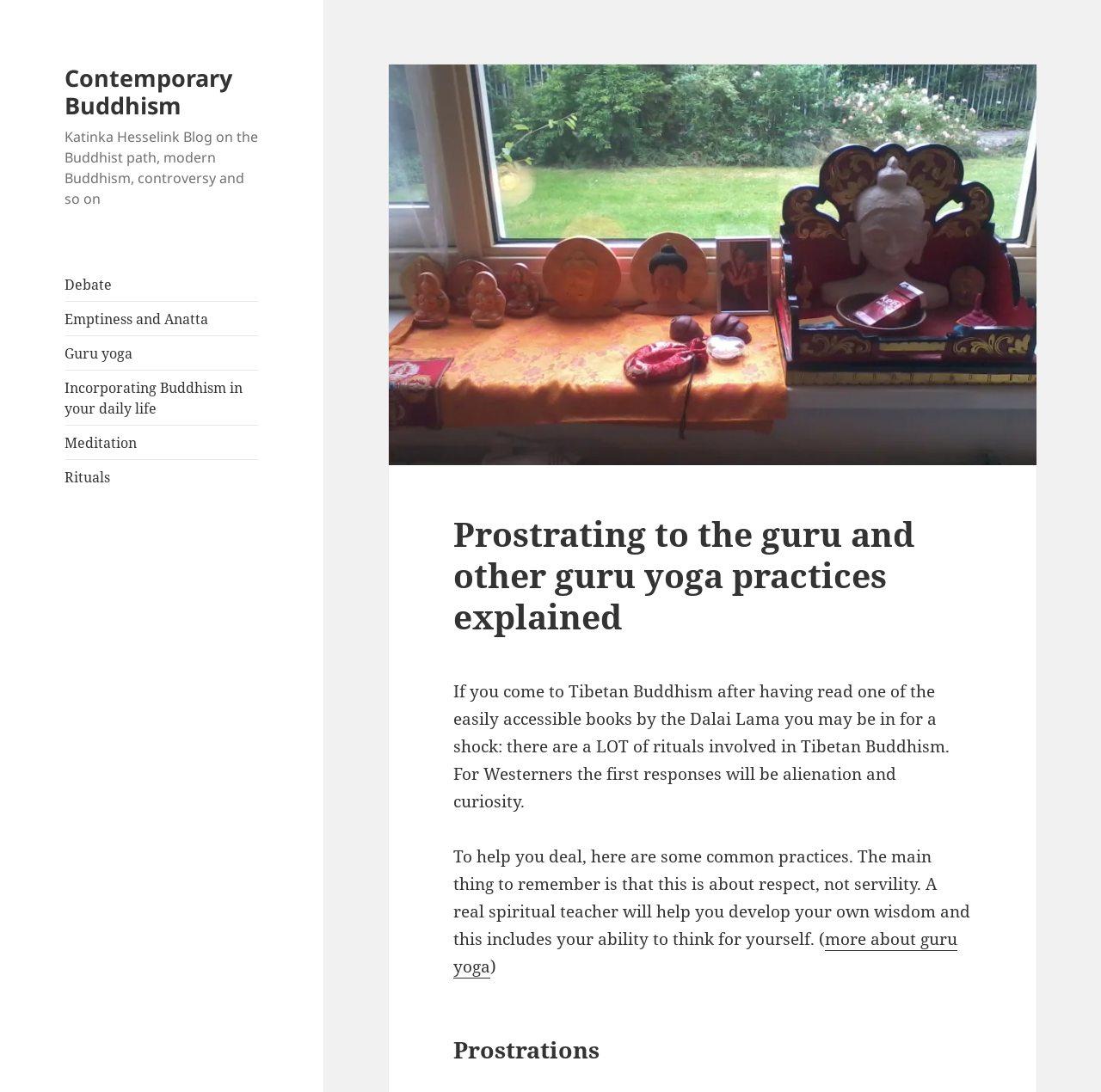Determine the bounding box coordinates of the section I need to click to execute the following instruction: "Input email". Provide the coordinates as four float numbers between 0 and 1, i.e., [left, top, right, bottom].

None